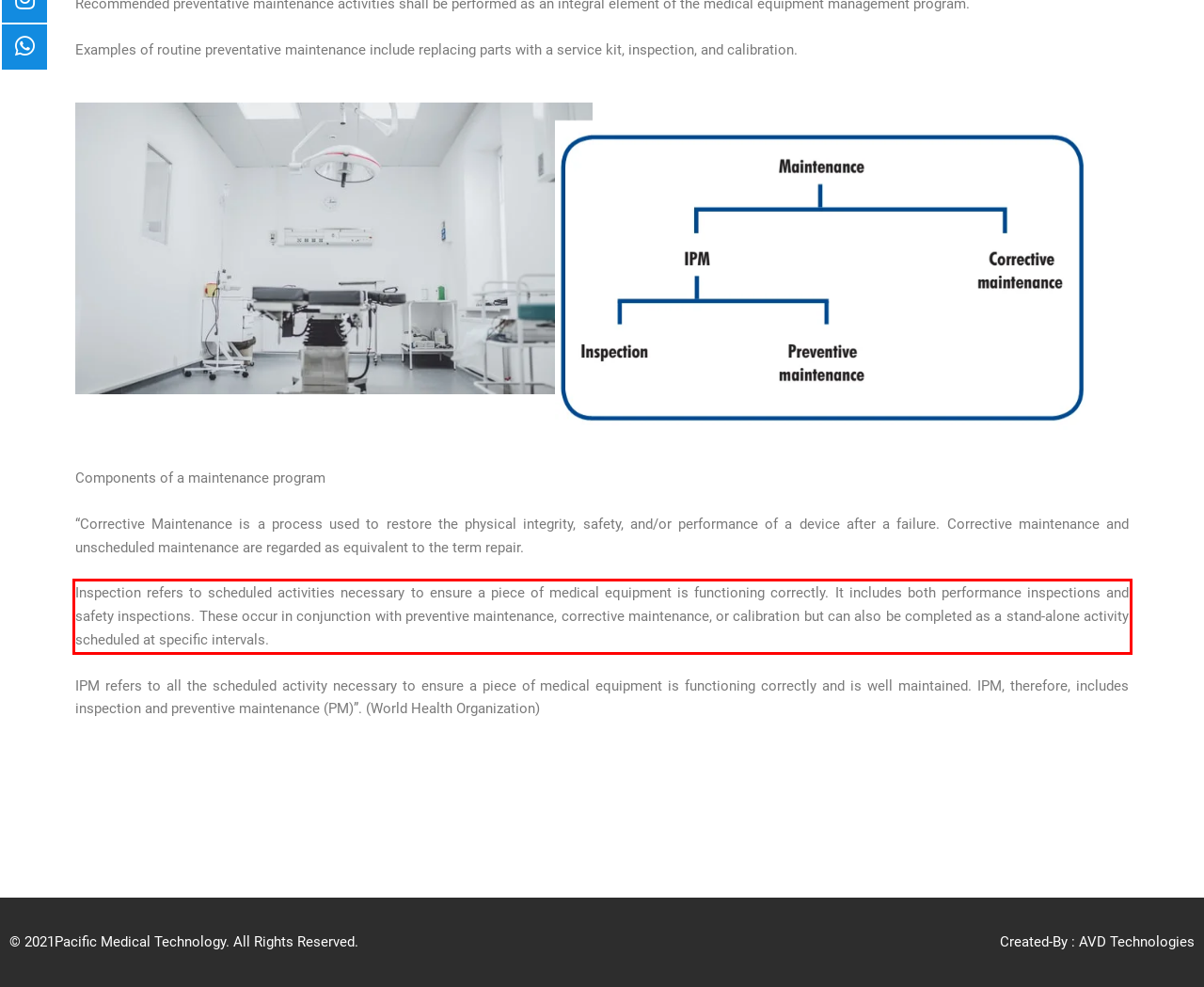Examine the webpage screenshot and use OCR to recognize and output the text within the red bounding box.

Inspection refers to scheduled activities necessary to ensure a piece of medical equipment is functioning correctly. It includes both performance inspections and safety inspections. These occur in conjunction with preventive maintenance, corrective maintenance, or calibration but can also be completed as a stand-alone activity scheduled at specific intervals.